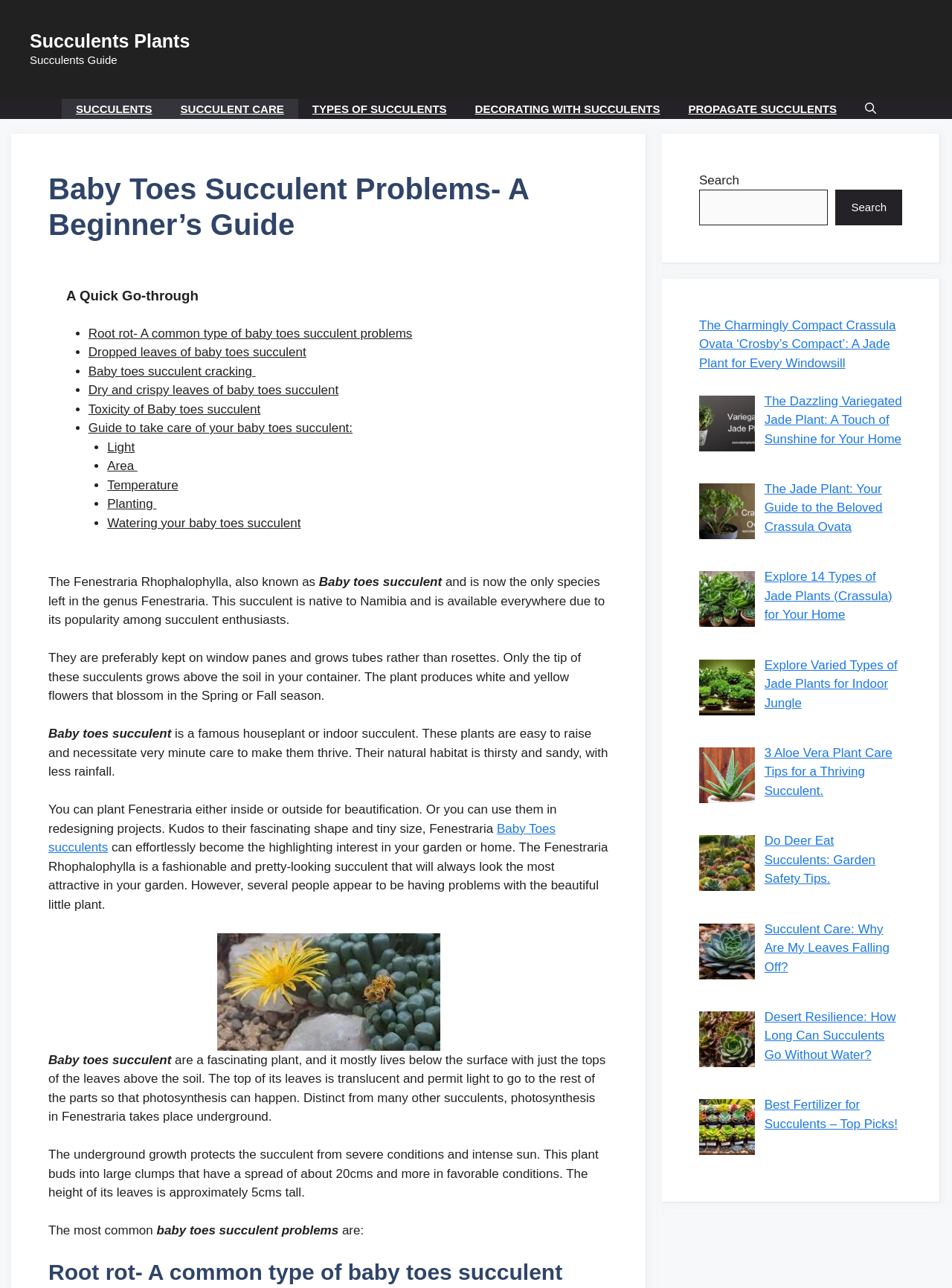Locate the bounding box coordinates of the clickable area needed to fulfill the instruction: "Open 'Baby Toes succulent cracking' link".

[0.093, 0.283, 0.268, 0.294]